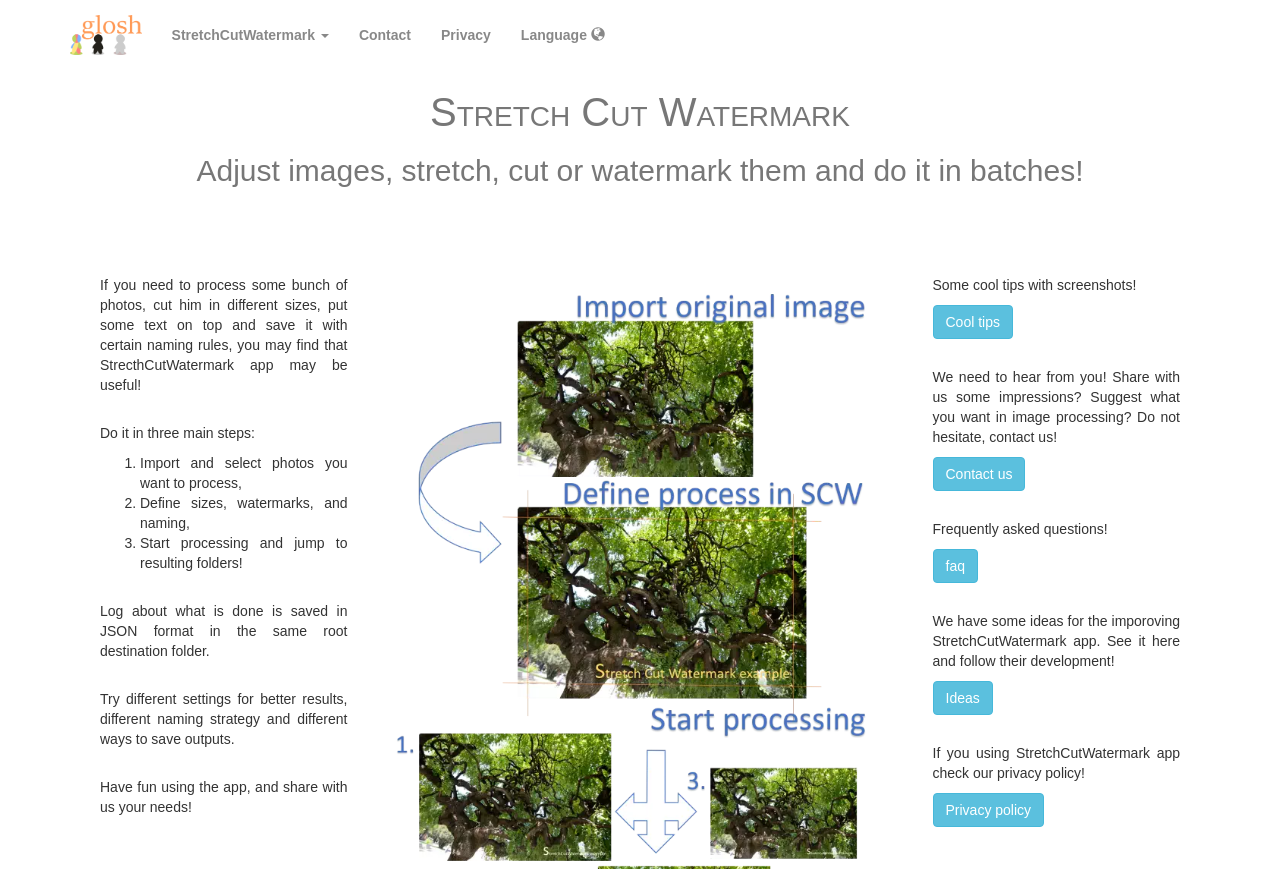Give an in-depth explanation of the webpage layout and content.

The webpage is the official homepage of the 'Stretch Cut Watermark' Windows 10 app, which is optimized for processing a large number of images at once, adding text and image watermarks, and supporting different sizes and formats.

At the top left corner, there is a Glosh logo, which is an image linked to another webpage. Next to it, there is a button with the app's name, 'StretchCutWatermark', which has a dropdown menu. The top navigation bar also includes links to 'Contact', 'Privacy', and 'Language' pages.

Below the navigation bar, there are two headings. The first one is the app's name, 'Stretch Cut Watermark', and the second one is a brief description of the app's functionality. 

The main content of the webpage is divided into two sections. The left section explains how the app works in three main steps: importing and selecting photos, defining sizes, watermarks, and naming, and starting the processing. Each step is accompanied by a list marker and a brief description.

The right section provides additional information and resources. There is a paragraph about logging and saving the processing results in JSON format. Below it, there are three paragraphs with tips and suggestions for using the app, including trying different settings and sharing feedback with the developers.

Further down, there are four links to additional resources: 'Cool tips' with screenshots, 'Contact us' for sharing impressions and suggestions, 'Frequently asked questions', and 'Ideas' for improving the app. Finally, there is a reminder to check the privacy policy when using the app.